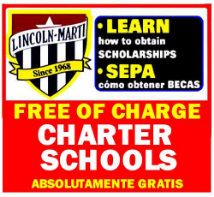Is the charter school service free of charge?
Based on the image, provide your answer in one word or phrase.

Yes